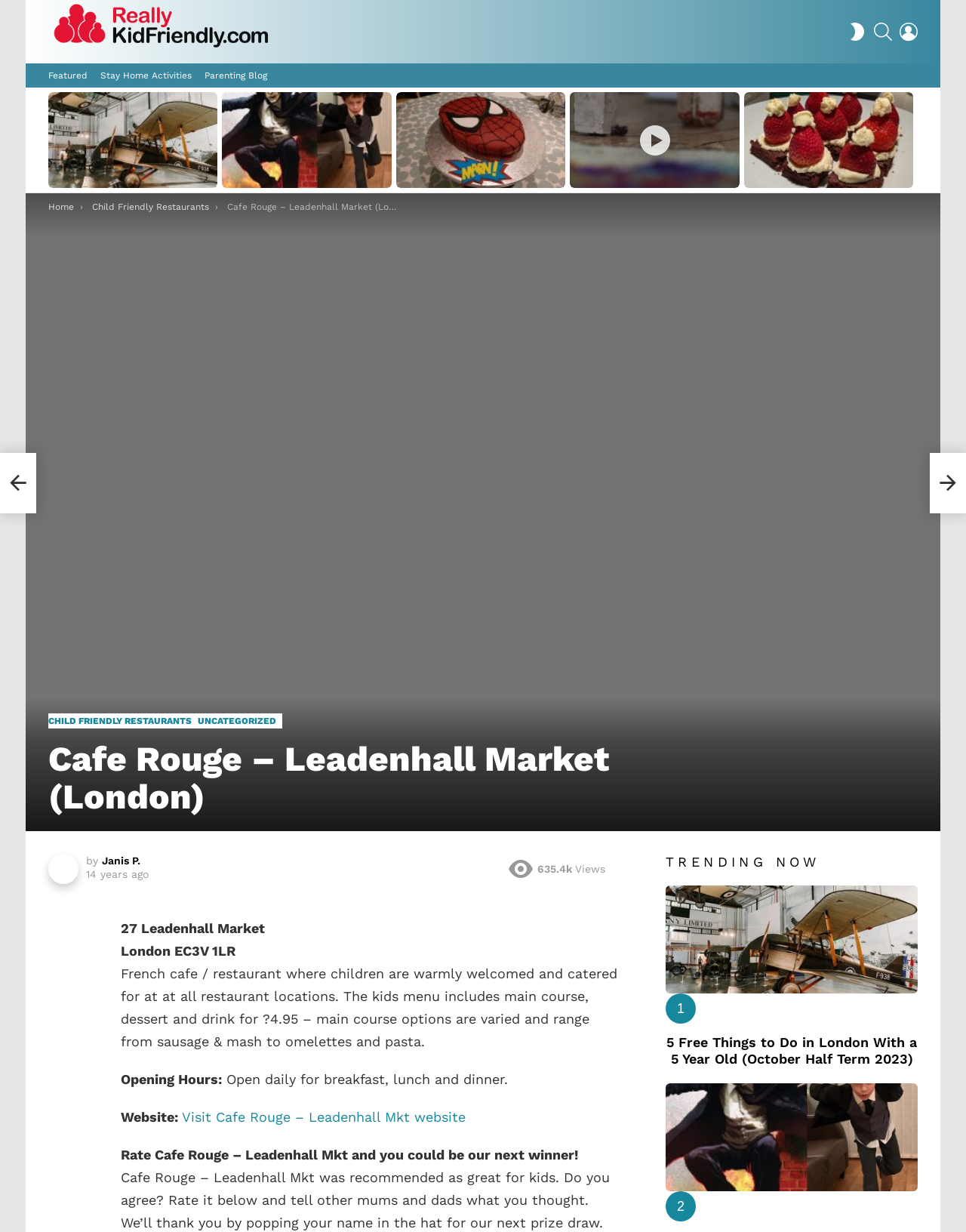Kindly determine the bounding box coordinates for the area that needs to be clicked to execute this instruction: "Click on the 'ReallyKidFriendly' link".

[0.05, 0.0, 0.283, 0.052]